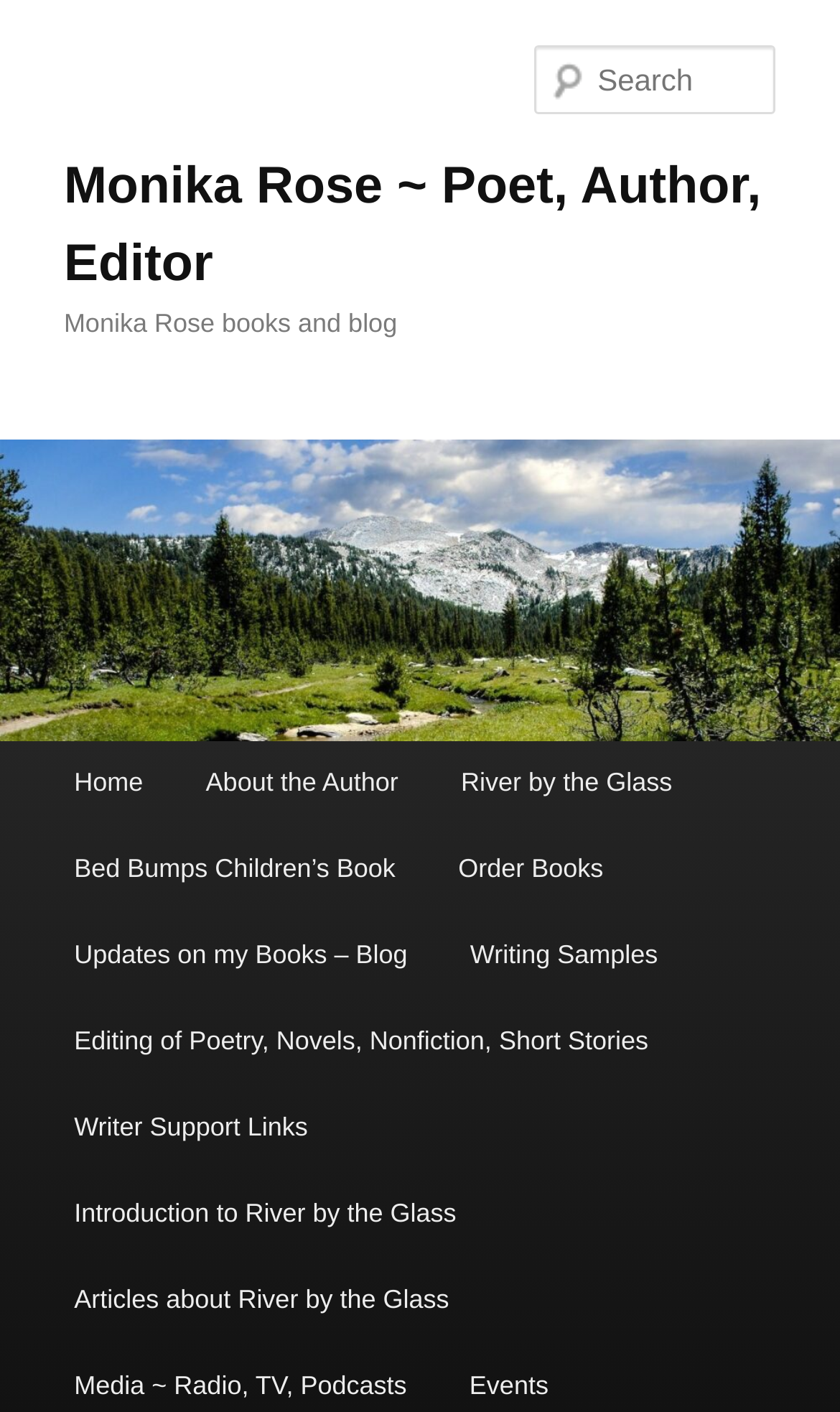Find the headline of the webpage and generate its text content.

Monika Rose ~ Poet, Author, Editor